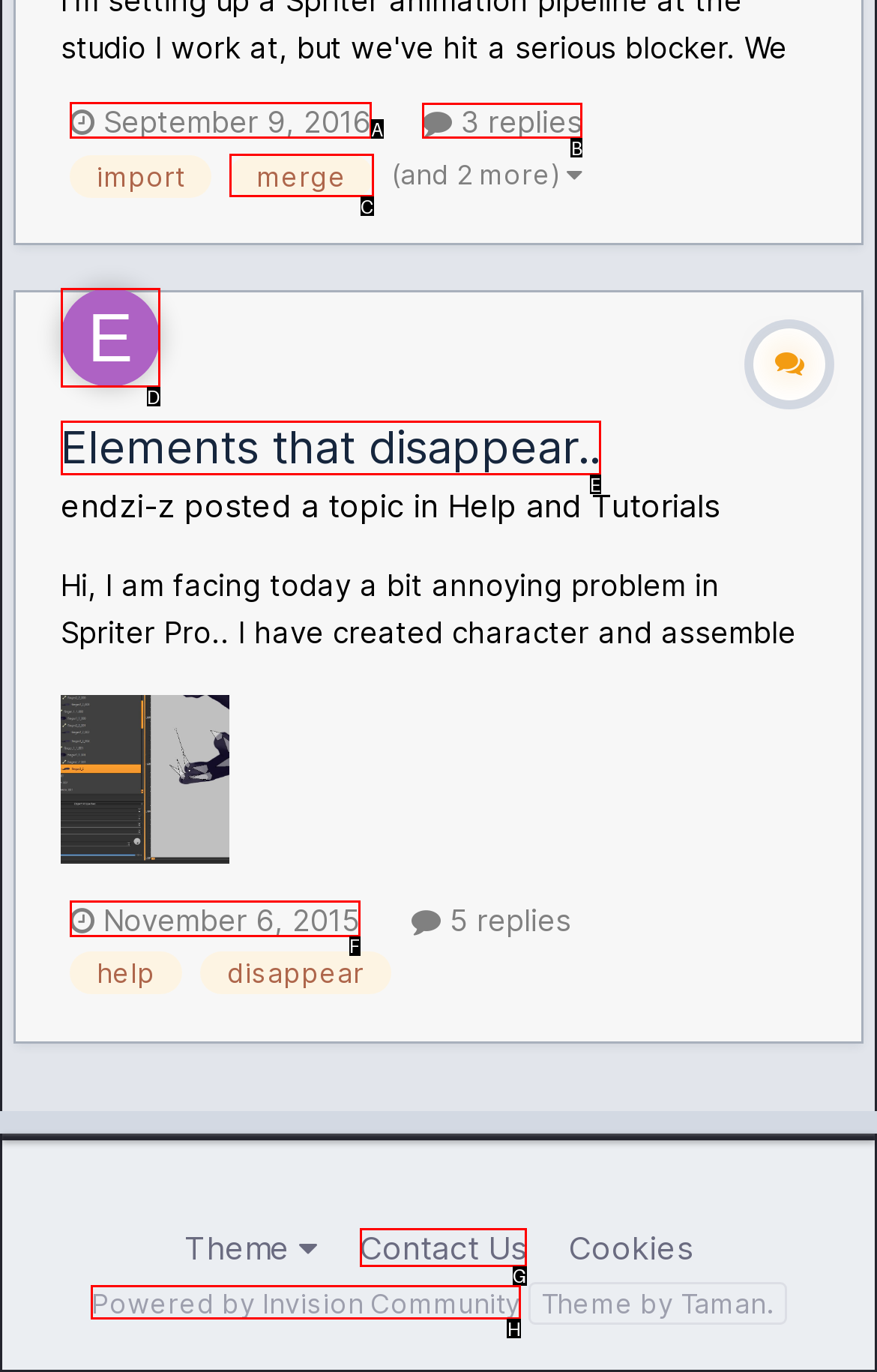Decide which letter you need to select to fulfill the task: View replies
Answer with the letter that matches the correct option directly.

B